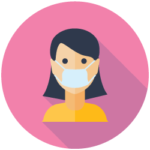Outline with detail what the image portrays.

The image depicts an icon representing a person wearing a mask, symbolizing awareness and safety in the context of health, particularly for the COVID-19 Video Series. This series aims to inform viewers about essential topics related to COVID-19, including how to mitigate risks, understand treatment options, and the importance of vaccines. The visual emphasizes the significance of protective measures and serves as a reminder of the ongoing importance of health education in navigating the pandemic. The bright and clean design of the icon contrasts with a vibrant pink background, enhancing visibility and engagement.